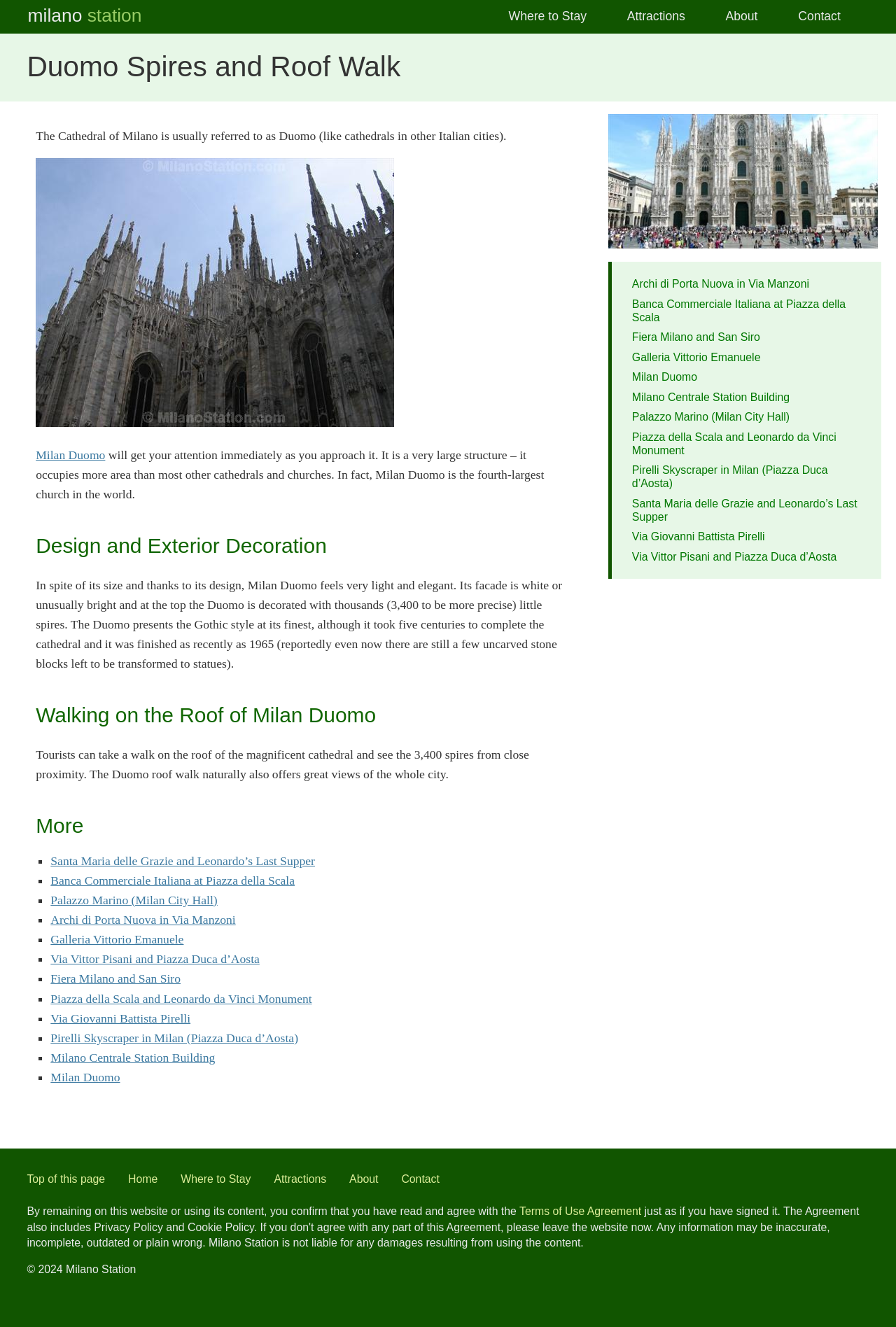Extract the bounding box coordinates of the UI element described by: "Where to Stay". The coordinates should include four float numbers ranging from 0 to 1, e.g., [left, top, right, bottom].

[0.202, 0.884, 0.28, 0.893]